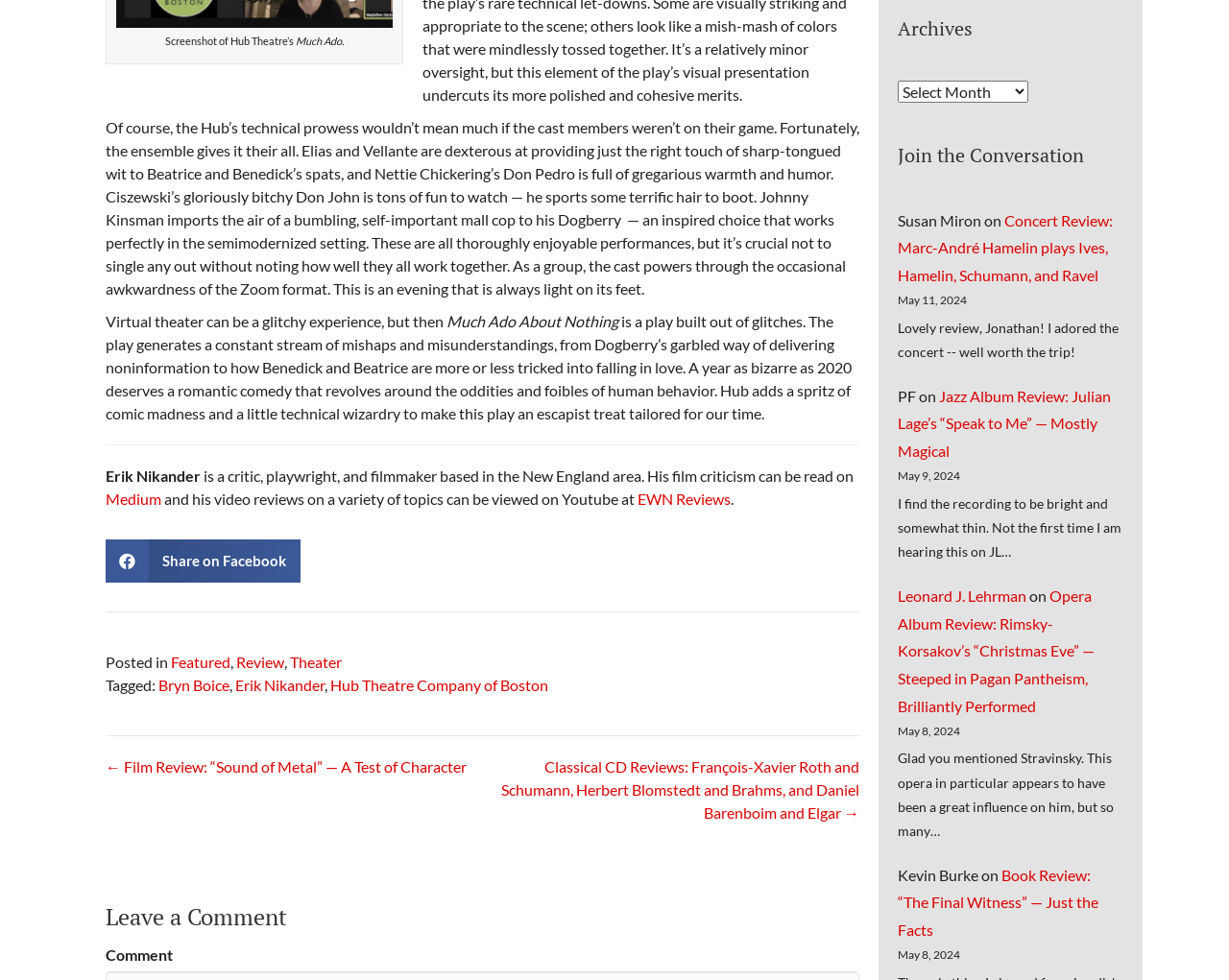Reply to the question with a single word or phrase:
Who is the author of the review?

Erik Nikander